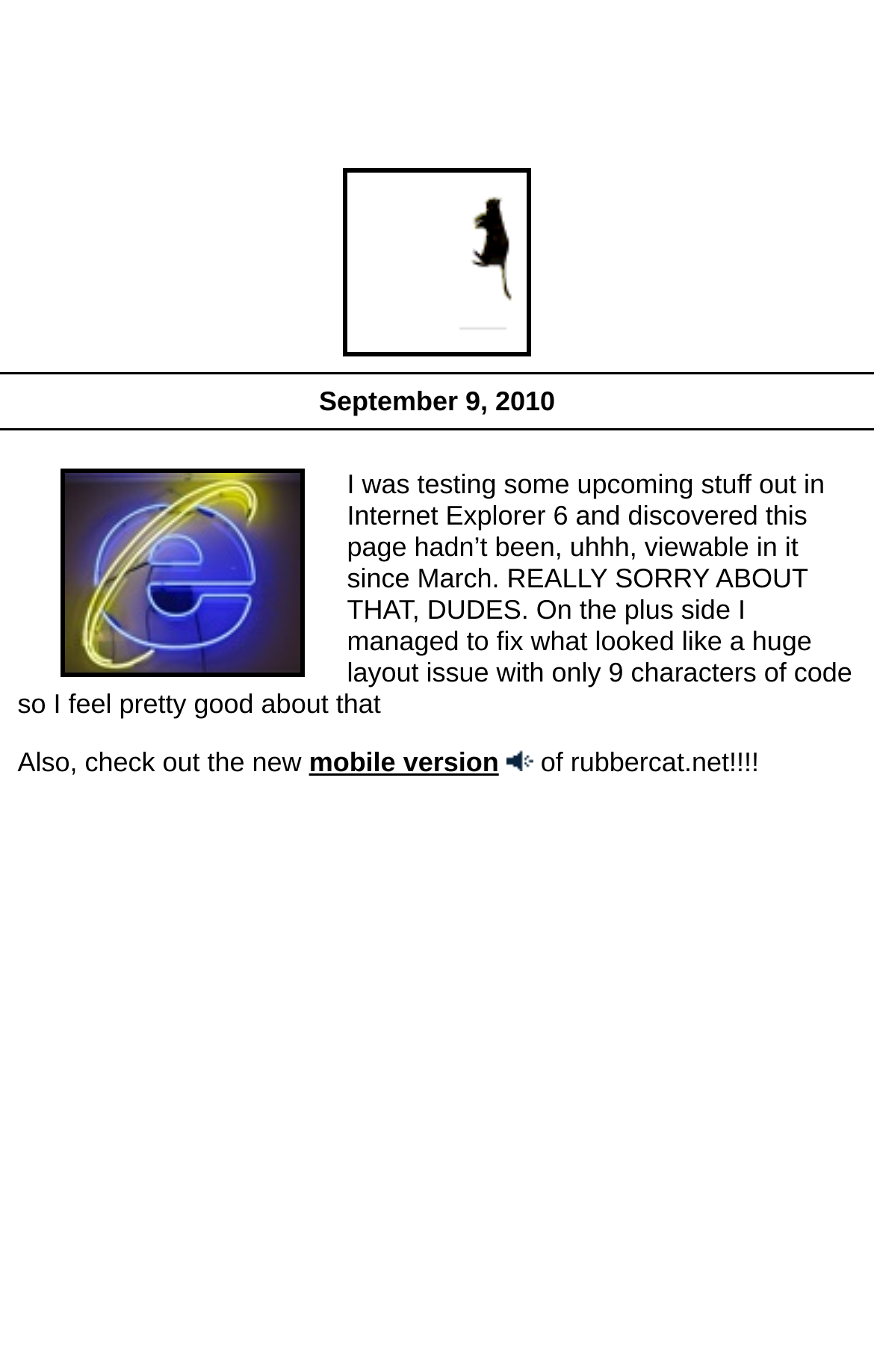What is the shape of the image on the left side?
Give a single word or phrase as your answer by examining the image.

neon sign